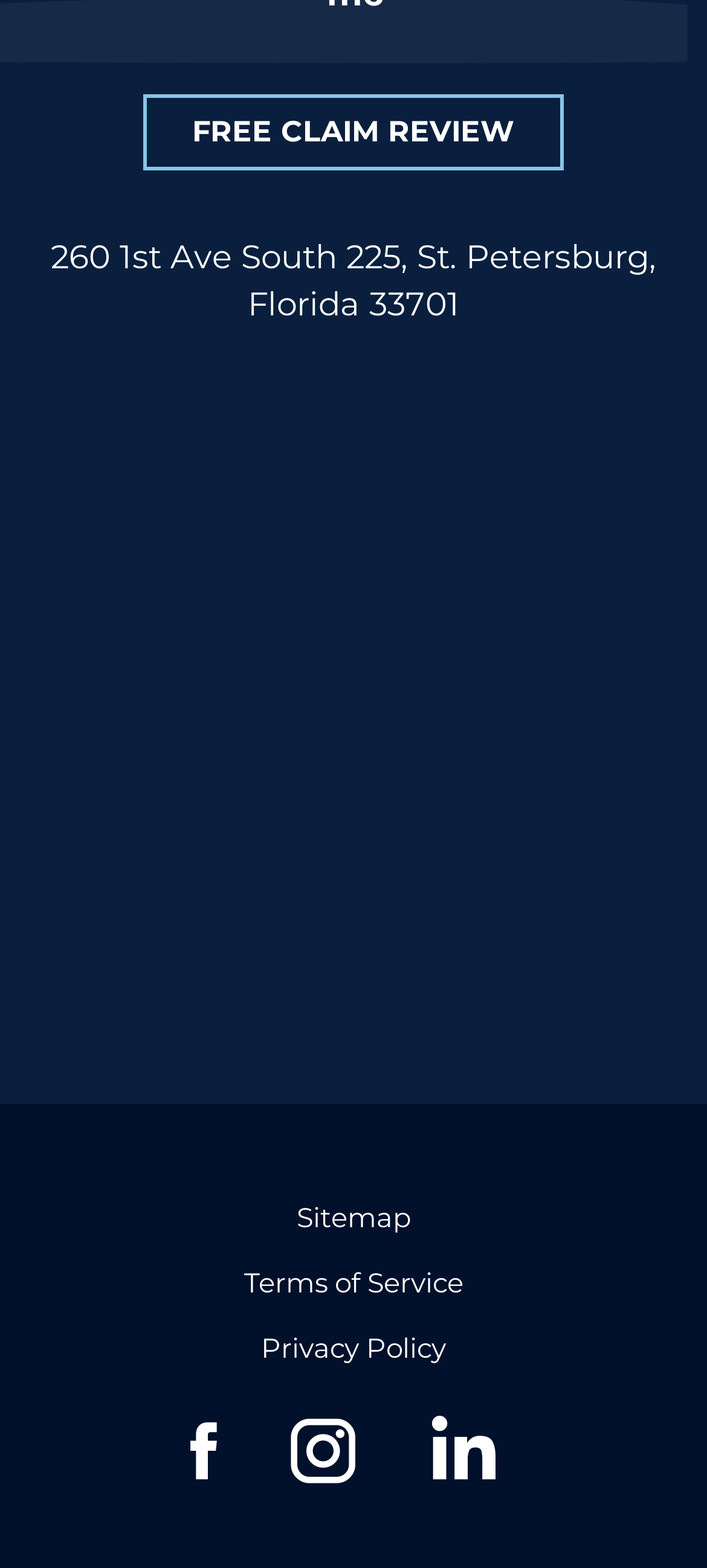Analyze the image and give a detailed response to the question:
How many images are there in the top section?

I counted the number of image elements with bounding box coordinates [0.038, 0.278, 0.223, 0.361], [0.223, 0.305, 0.408, 0.334], [0.408, 0.301, 0.592, 0.339], [0.592, 0.302, 0.777, 0.337], and [0.777, 0.31, 0.962, 0.329], which appear to be in the top section of the webpage.